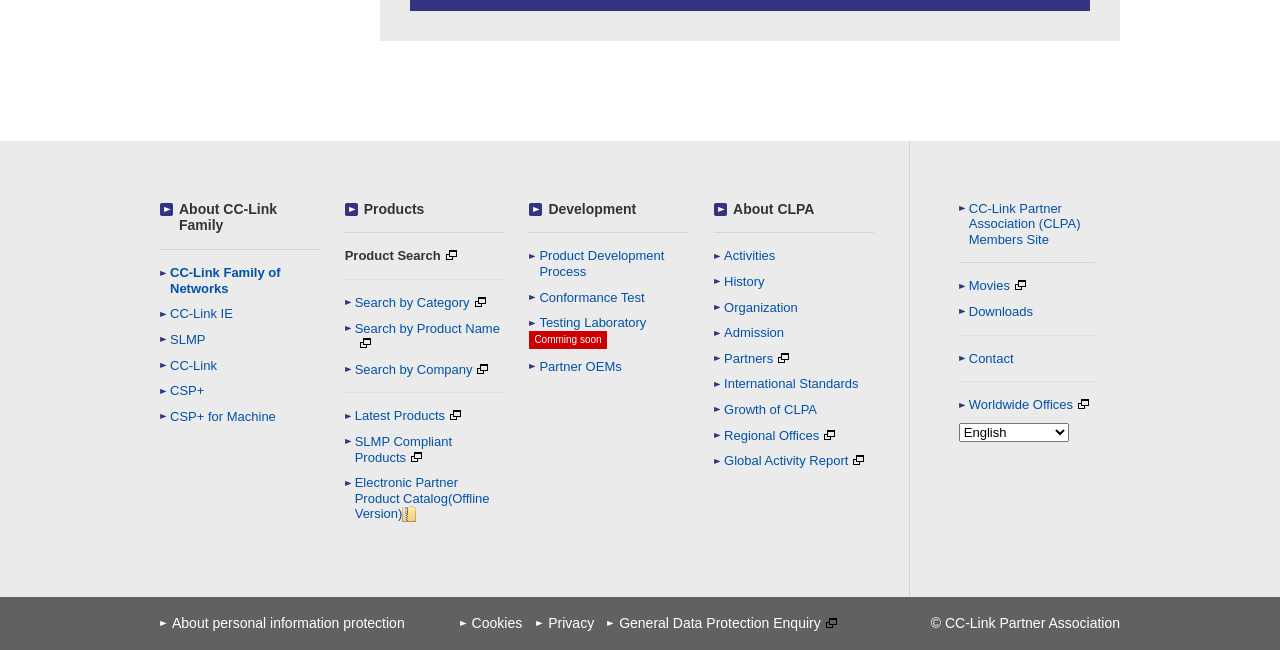Can you find the bounding box coordinates for the element that needs to be clicked to execute this instruction: "Go to Development"? The coordinates should be given as four float numbers between 0 and 1, i.e., [left, top, right, bottom].

[0.414, 0.309, 0.538, 0.359]